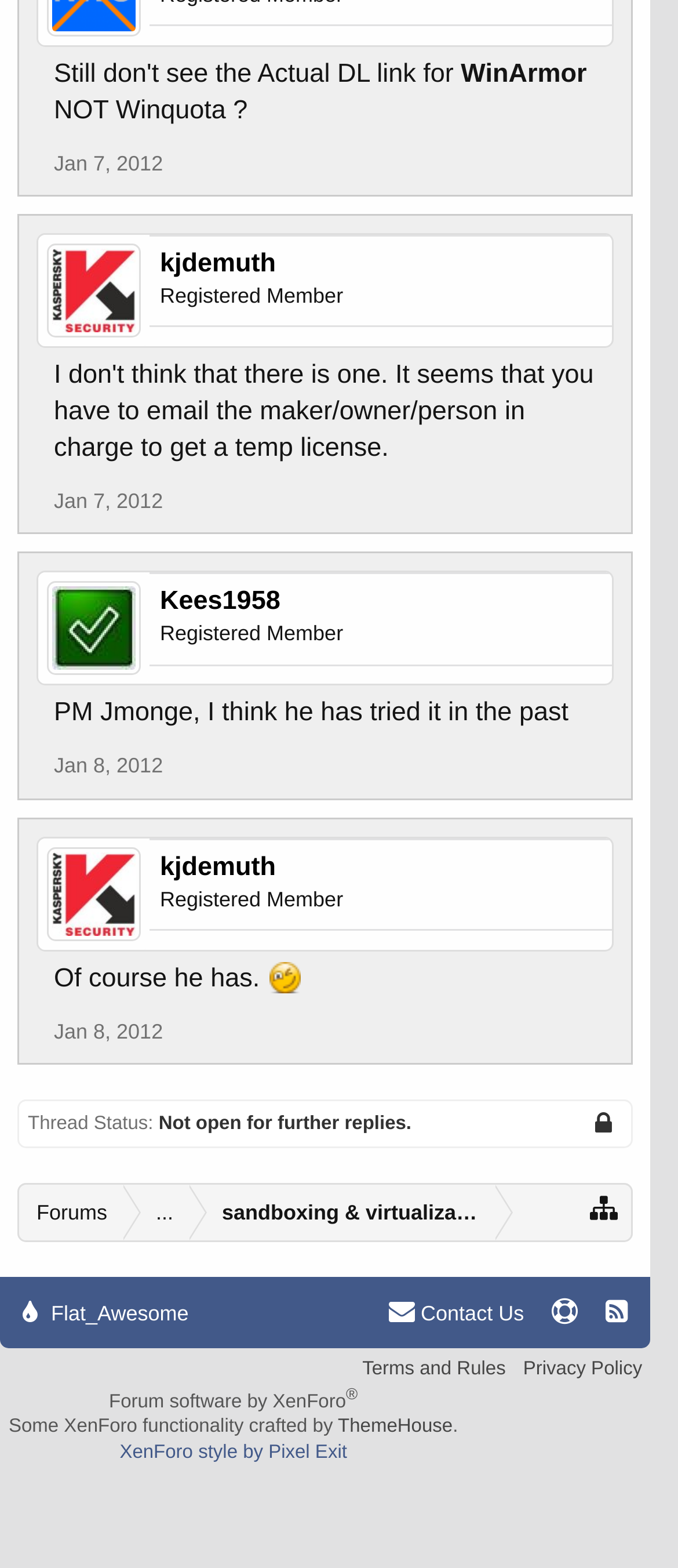Find the bounding box coordinates of the area that needs to be clicked in order to achieve the following instruction: "Contact Us". The coordinates should be specified as four float numbers between 0 and 1, i.e., [left, top, right, bottom].

[0.553, 0.822, 0.793, 0.852]